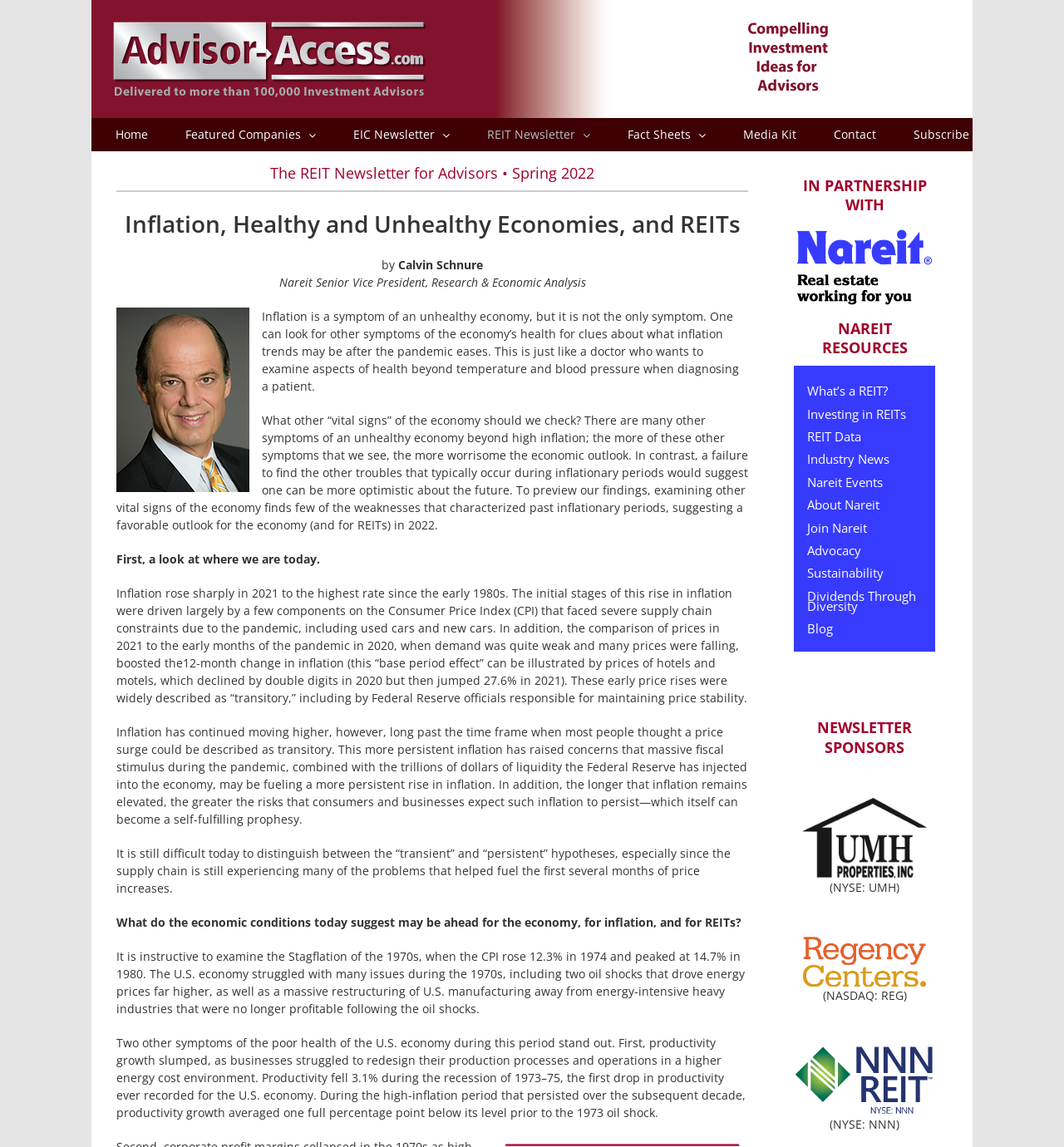Please find and report the bounding box coordinates of the element to click in order to perform the following action: "View the 'Fact Sheets'". The coordinates should be expressed as four float numbers between 0 and 1, in the format [left, top, right, bottom].

[0.59, 0.103, 0.663, 0.132]